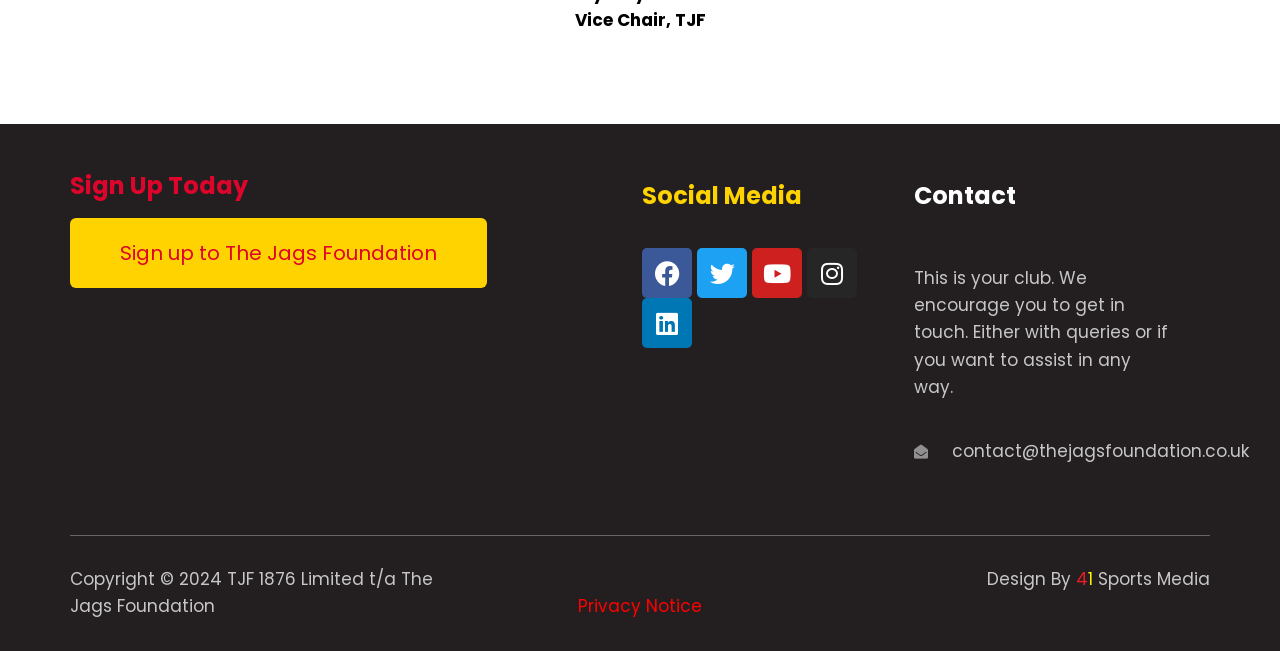Please give a short response to the question using one word or a phrase:
How many social media links are there?

5